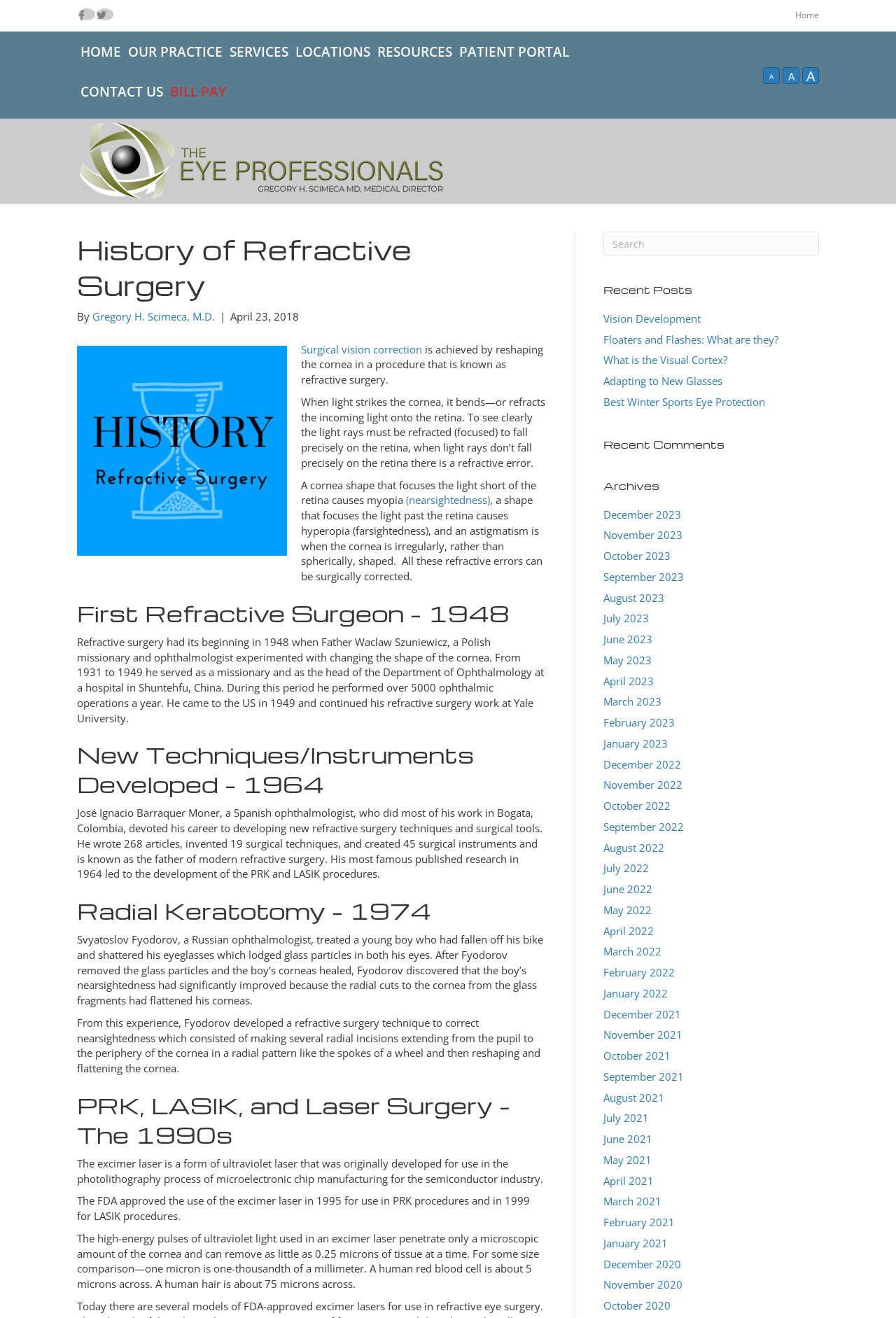Using the element description provided, determine the bounding box coordinates in the format (top-left x, top-left y, bottom-right x, bottom-right y). Ensure that all values are floating point numbers between 0 and 1. Element description: Gregory H. Scimeca, M.D.

[0.103, 0.235, 0.24, 0.245]